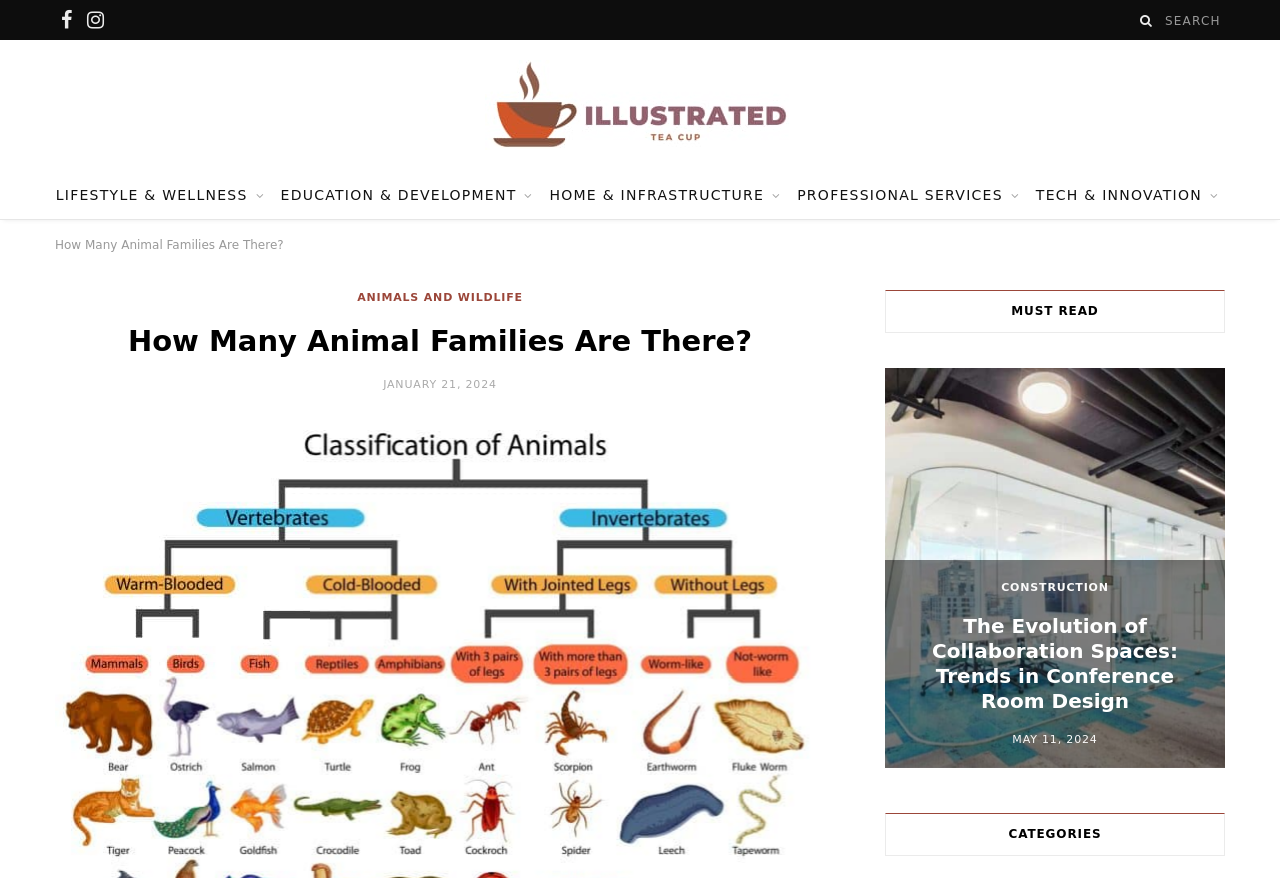Specify the bounding box coordinates of the area to click in order to execute this command: 'Visit Facebook page'. The coordinates should consist of four float numbers ranging from 0 to 1, and should be formatted as [left, top, right, bottom].

[0.043, 0.0, 0.062, 0.046]